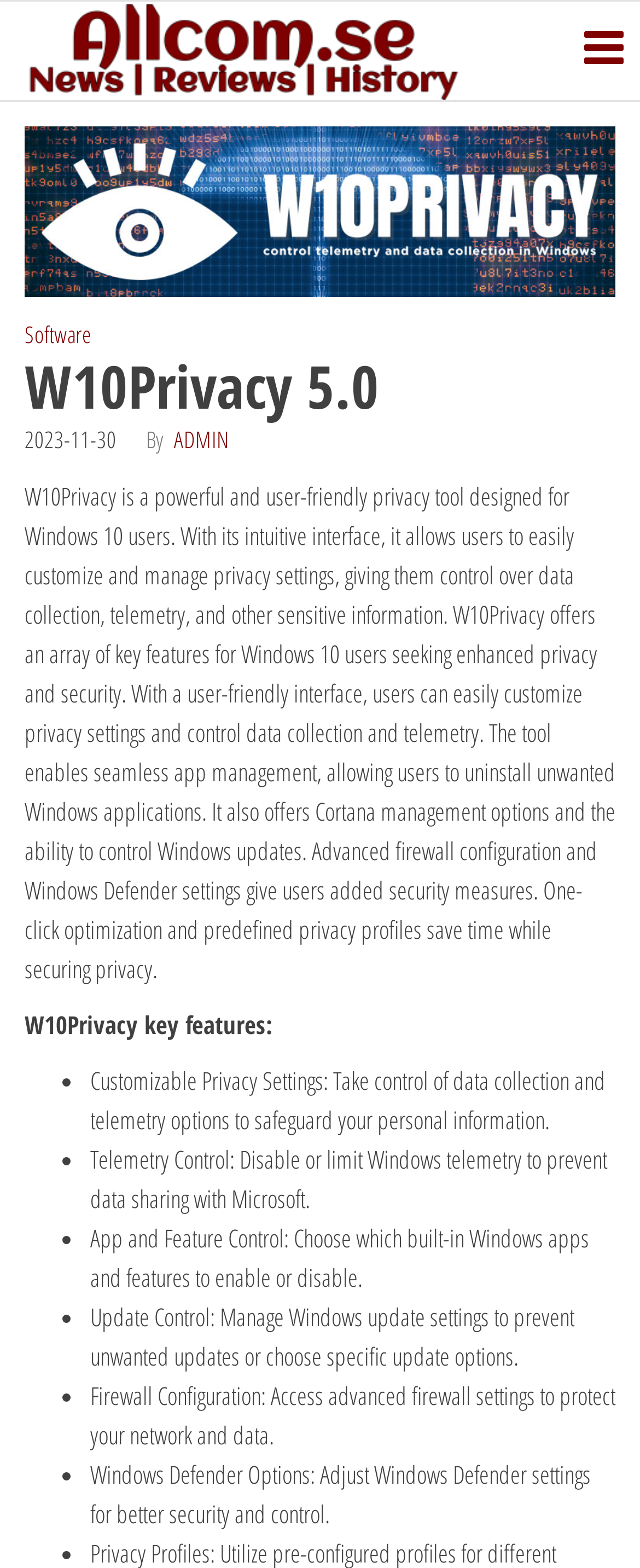Given the description of a UI element: "Proudly powered by WordPress", identify the bounding box coordinates of the matching element in the webpage screenshot.

None